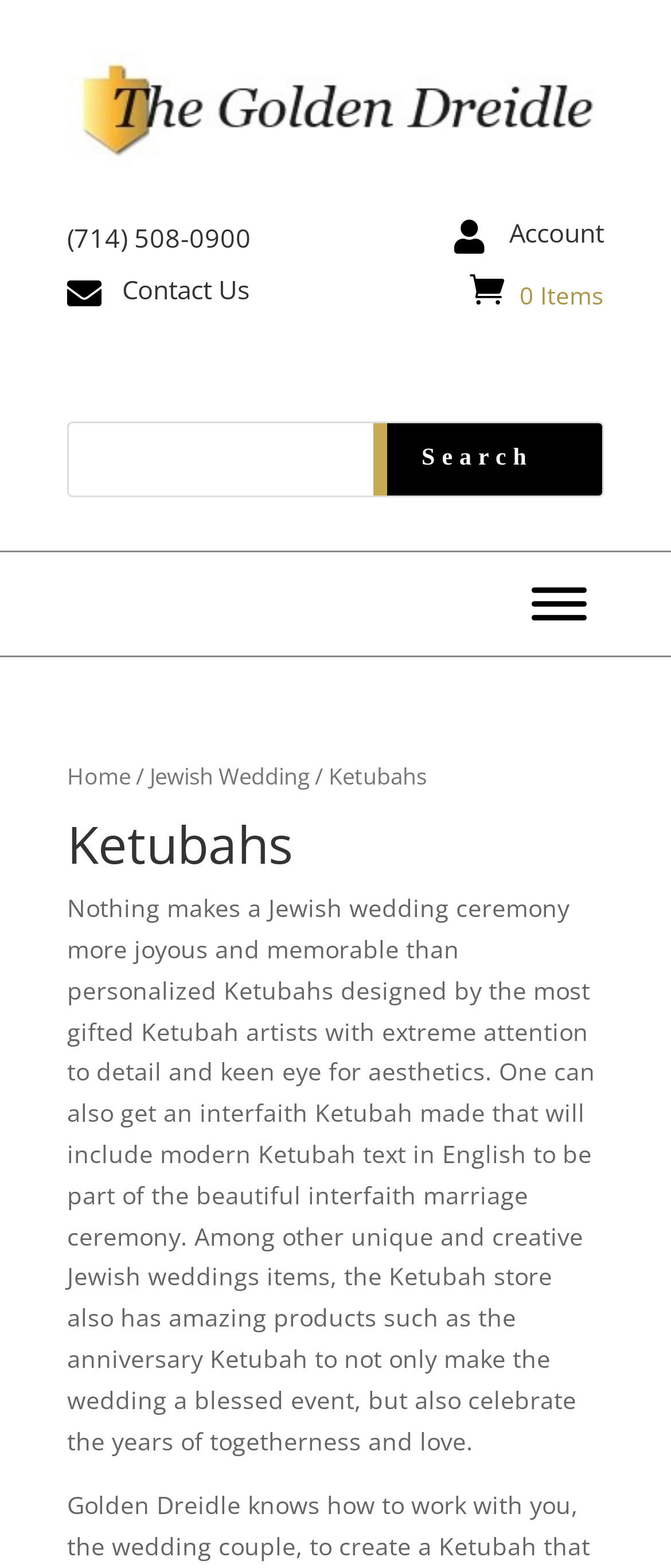Pinpoint the bounding box coordinates of the clickable area necessary to execute the following instruction: "View account details". The coordinates should be given as four float numbers between 0 and 1, namely [left, top, right, bottom].

[0.759, 0.138, 0.9, 0.16]